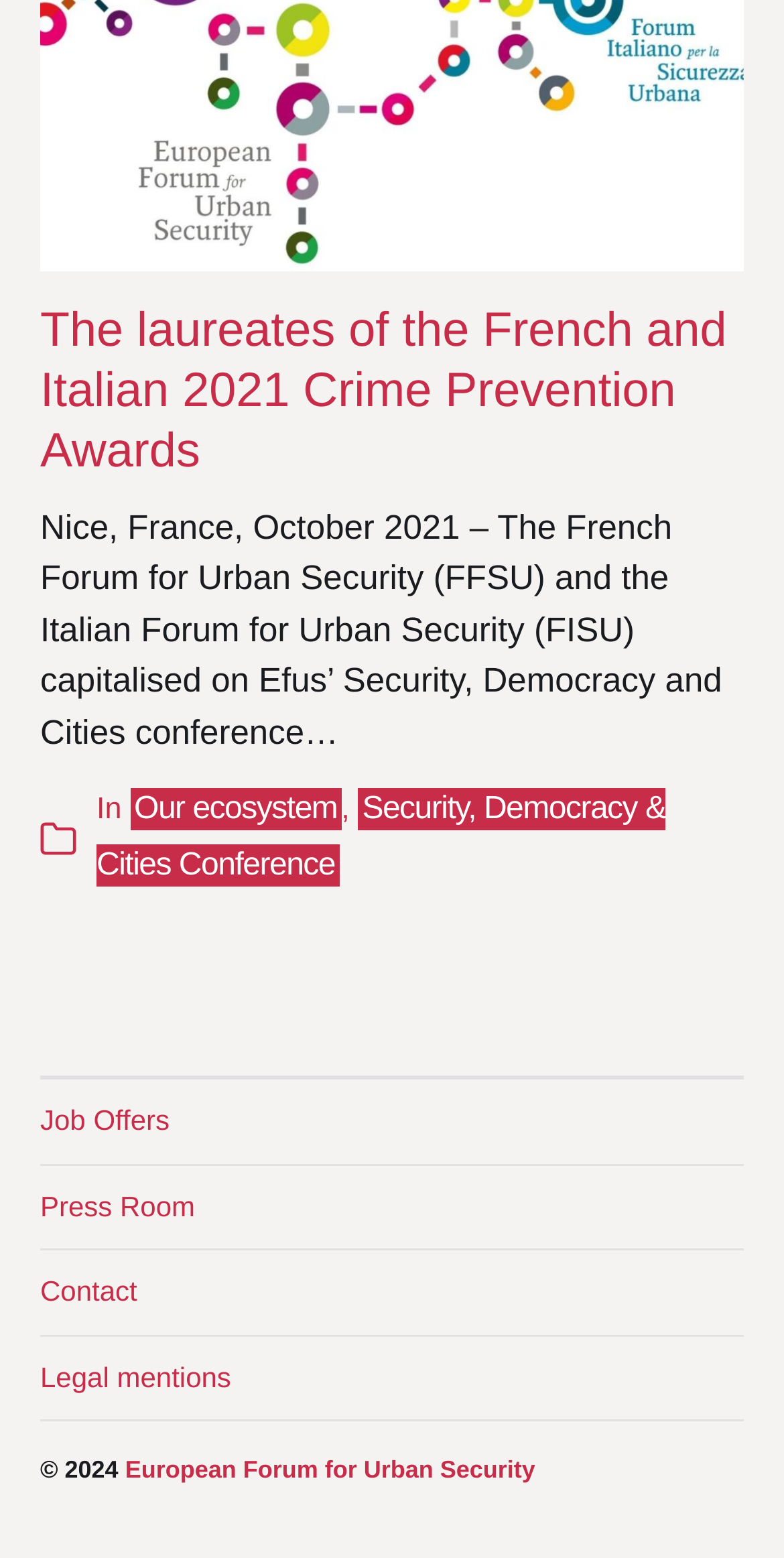Using the format (top-left x, top-left y, bottom-right x, bottom-right y), and given the element description, identify the bounding box coordinates within the screenshot: Legal mentions

[0.051, 0.858, 0.949, 0.911]